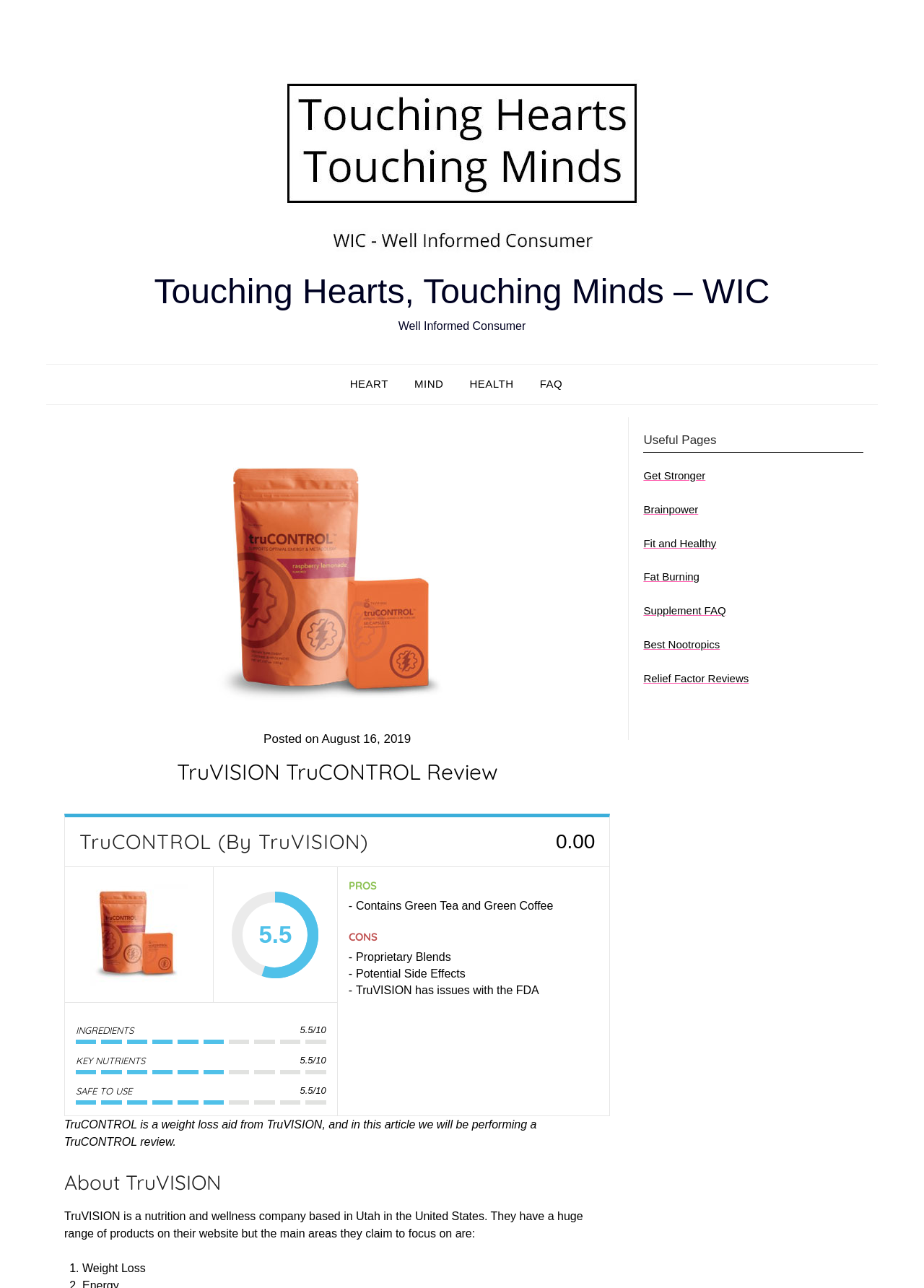What is the location of TruVISION?
Deliver a detailed and extensive answer to the question.

The answer can be found in the section 'About TruVISION' where it is mentioned that TruVISION is a nutrition and wellness company based in Utah in the United States.